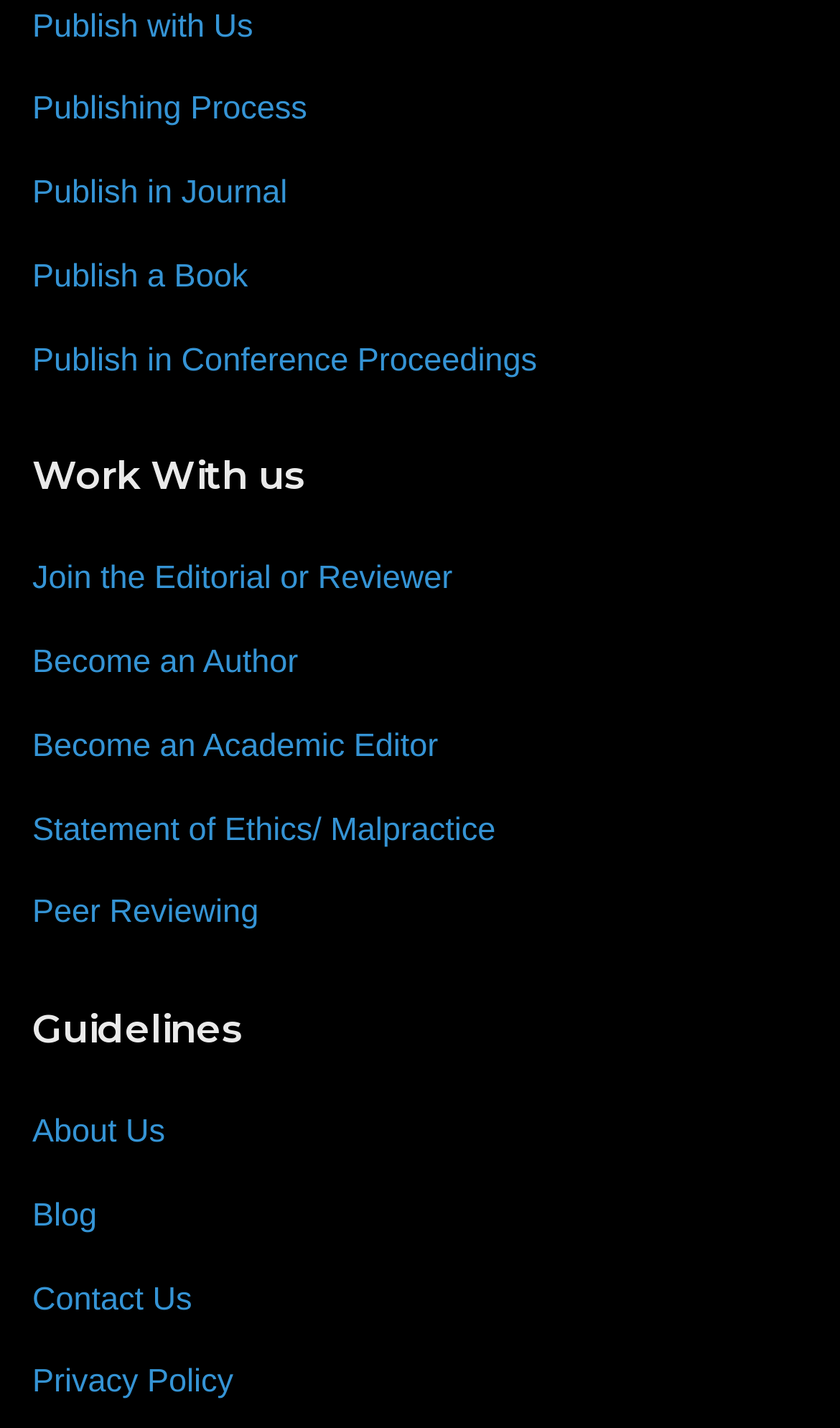How many links are there on the webpage?
Based on the visual content, answer with a single word or a brief phrase.

14